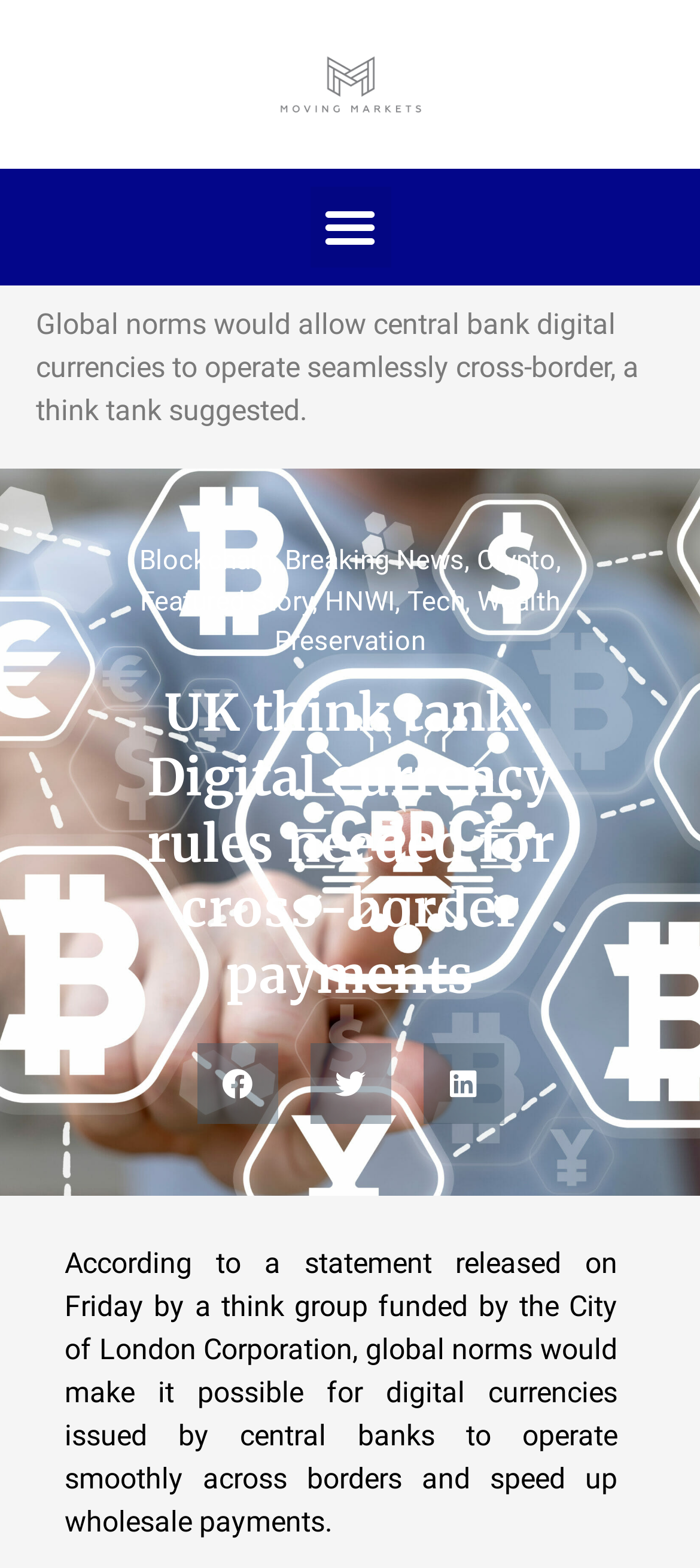Locate the bounding box coordinates of the clickable region to complete the following instruction: "Share on facebook."

[0.281, 0.665, 0.396, 0.717]